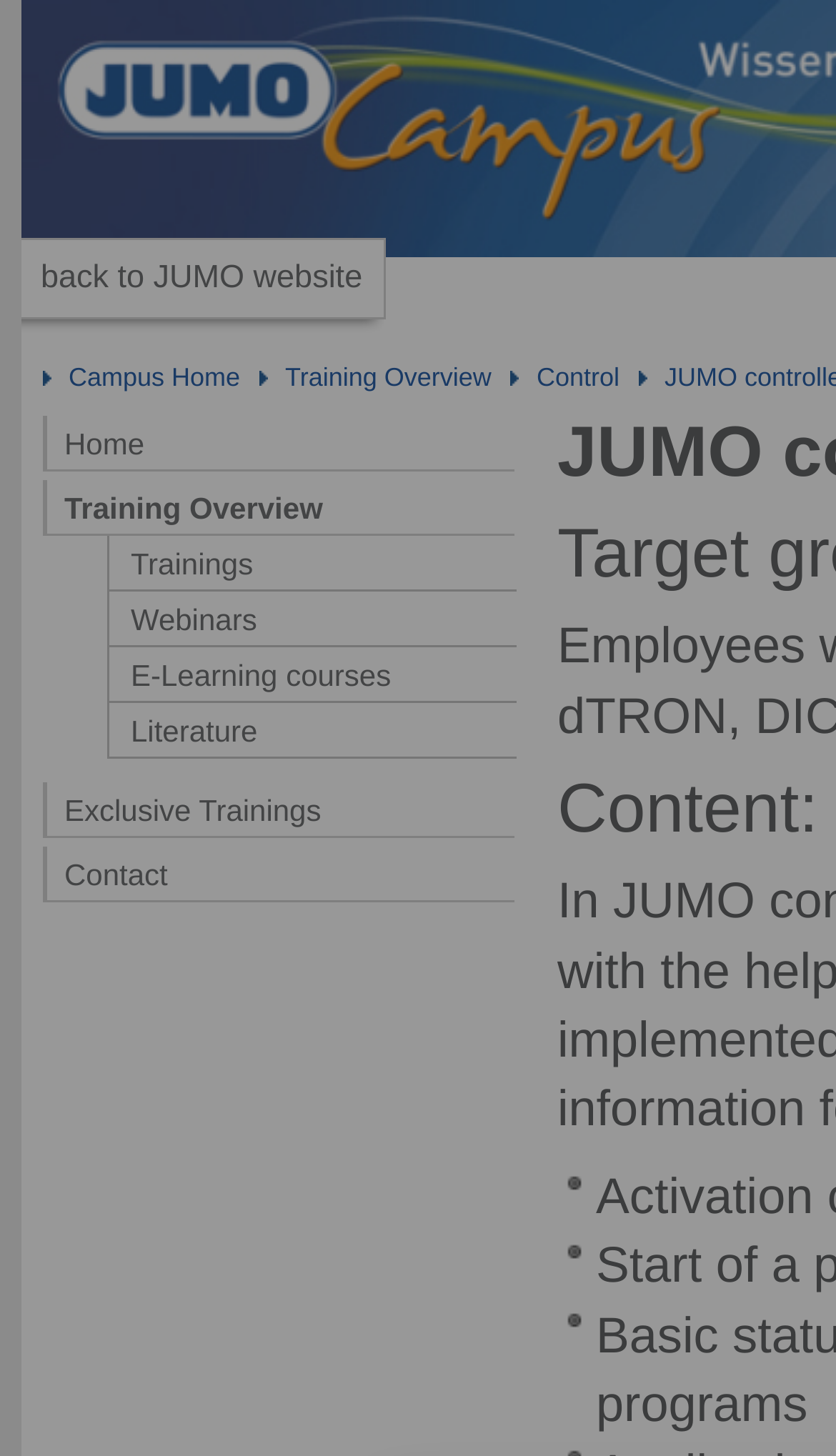Respond to the question with just a single word or phrase: 
What is the last link in the sidebar?

Contact